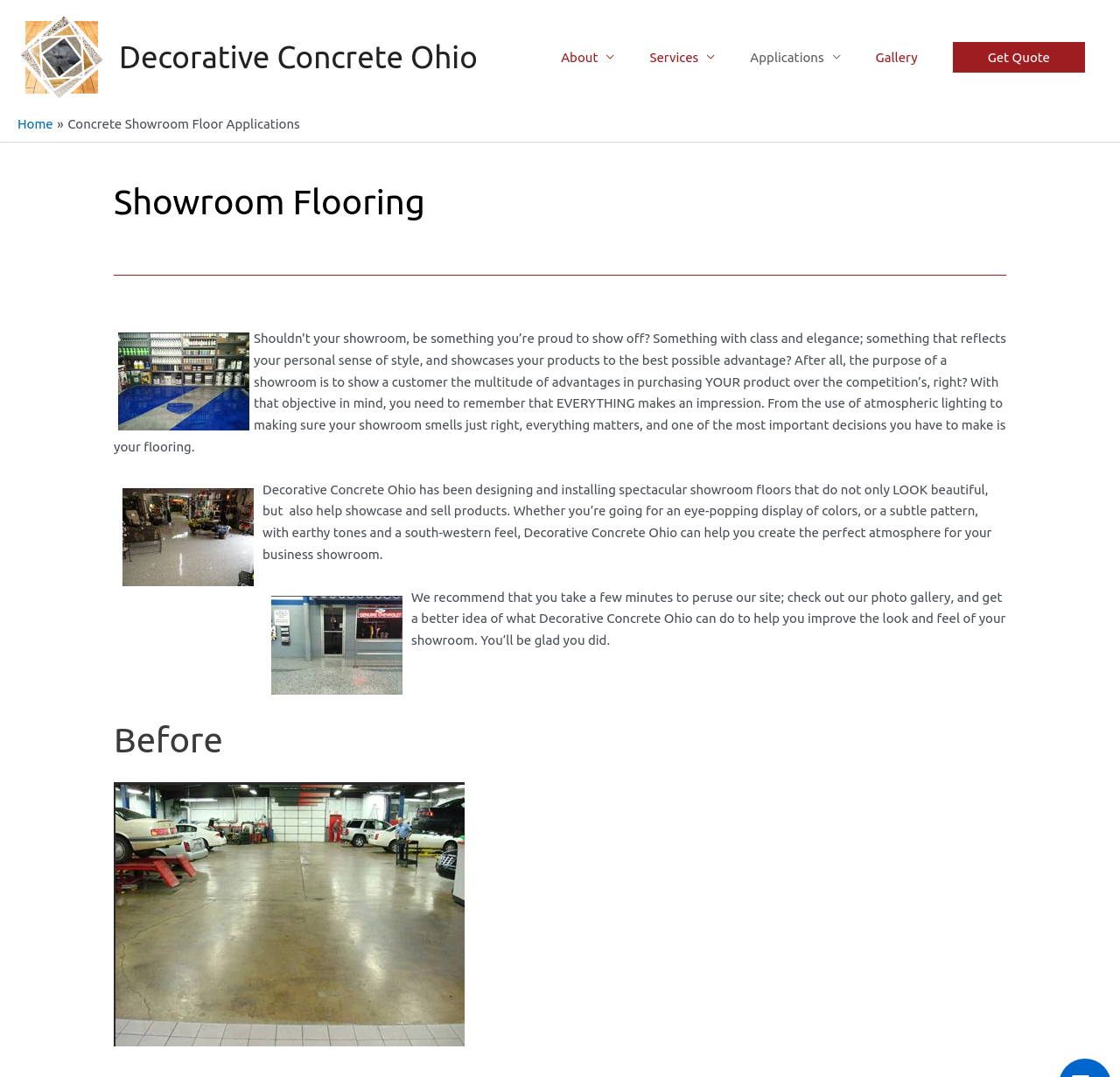Indicate the bounding box coordinates of the clickable region to achieve the following instruction: "Explore 'Concrete Showroom Floors Westerville, Ohio'."

[0.102, 0.84, 0.415, 0.854]